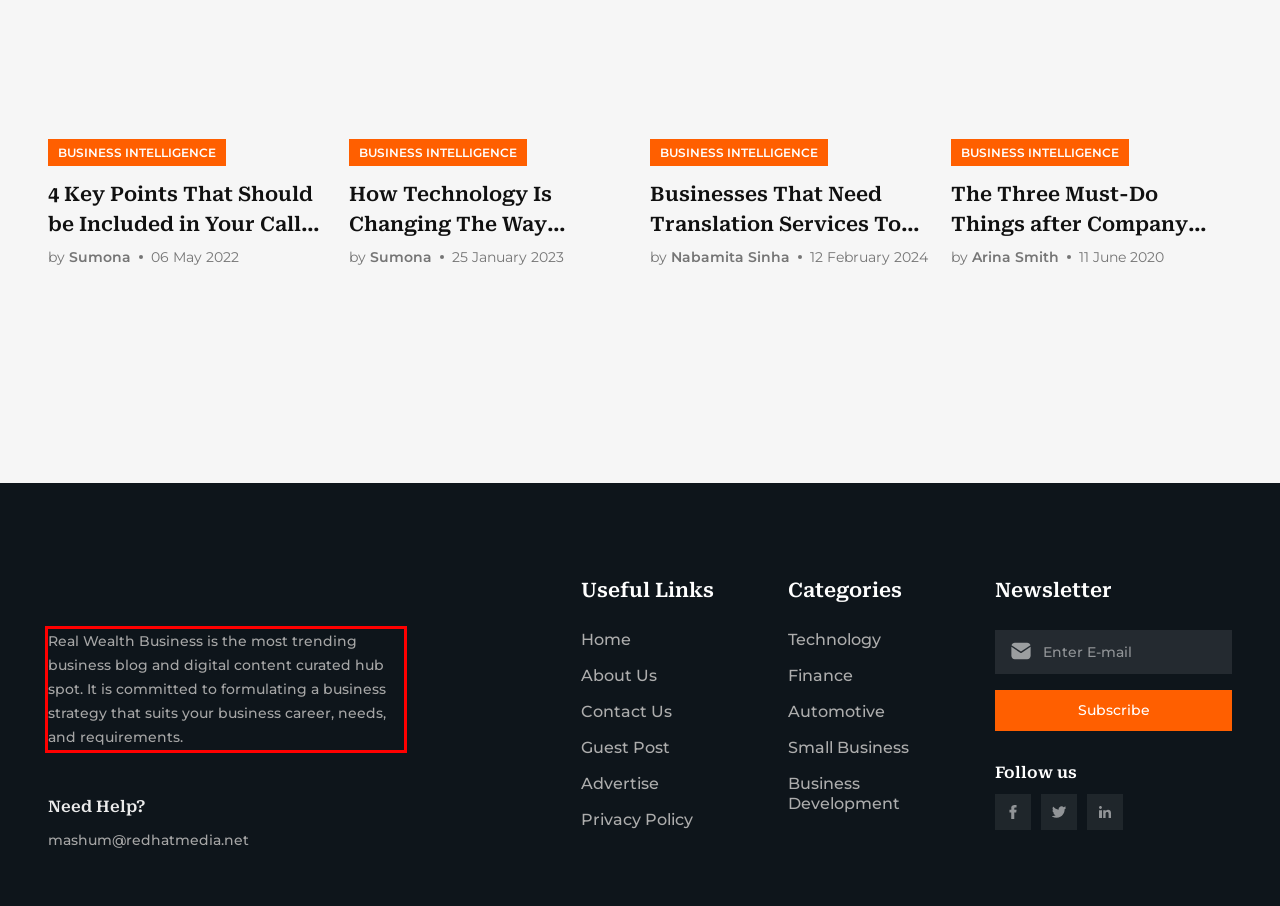Please perform OCR on the text within the red rectangle in the webpage screenshot and return the text content.

Real Wealth Business is the most trending business blog and digital content curated hub spot. It is committed to formulating a business strategy that suits your business career, needs, and requirements.